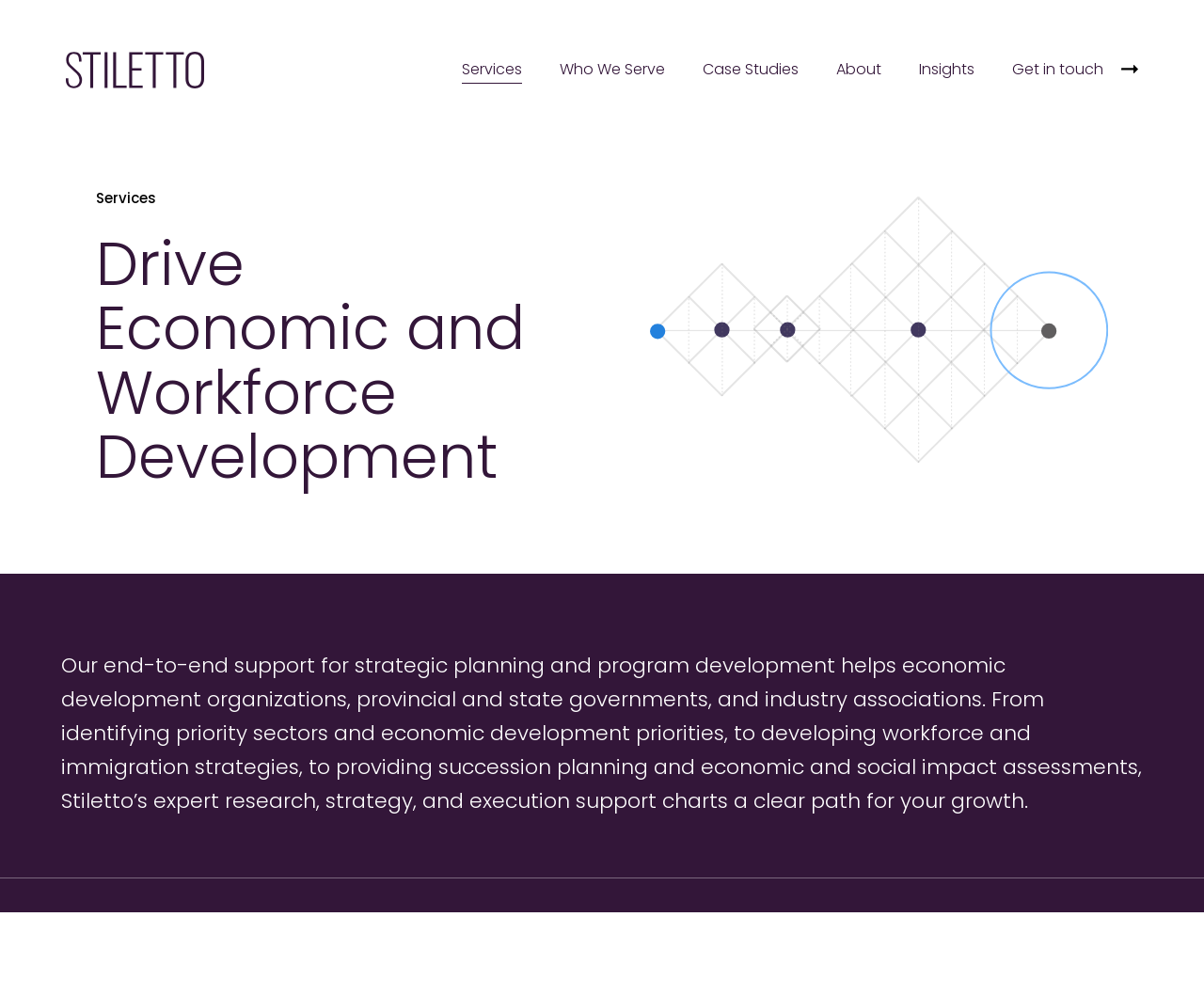What is the purpose of the organization?
Please provide a detailed answer to the question.

The purpose of the organization can be inferred from the heading 'Drive Economic and Workforce Development' and the description of the organization's services, which include identifying priority sectors and economic development priorities, developing workforce and immigration strategies, and providing succession planning and economic and social impact assessments.